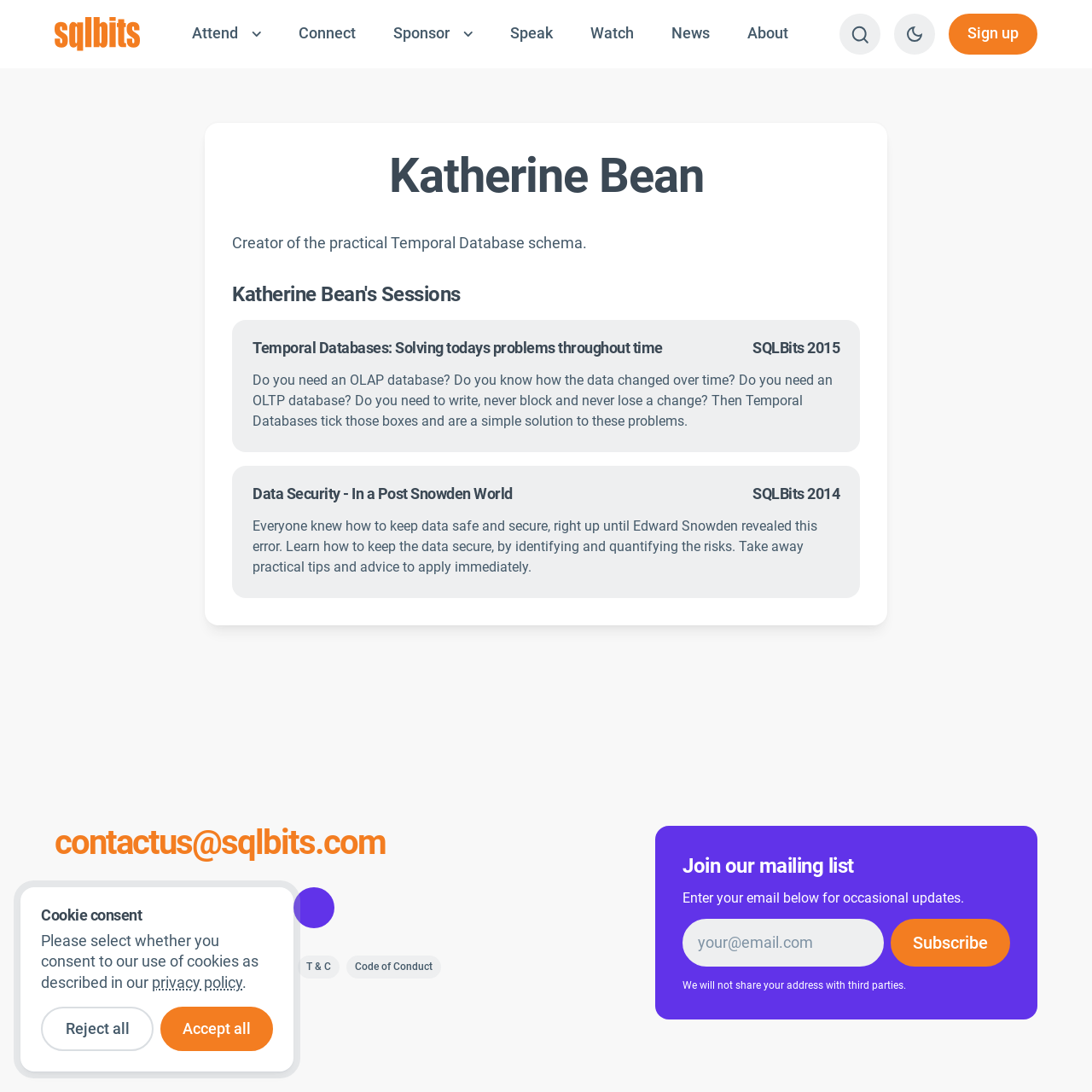Can you identify the bounding box coordinates of the clickable region needed to carry out this instruction: 'Sign up'? The coordinates should be four float numbers within the range of 0 to 1, stated as [left, top, right, bottom].

[0.869, 0.012, 0.95, 0.05]